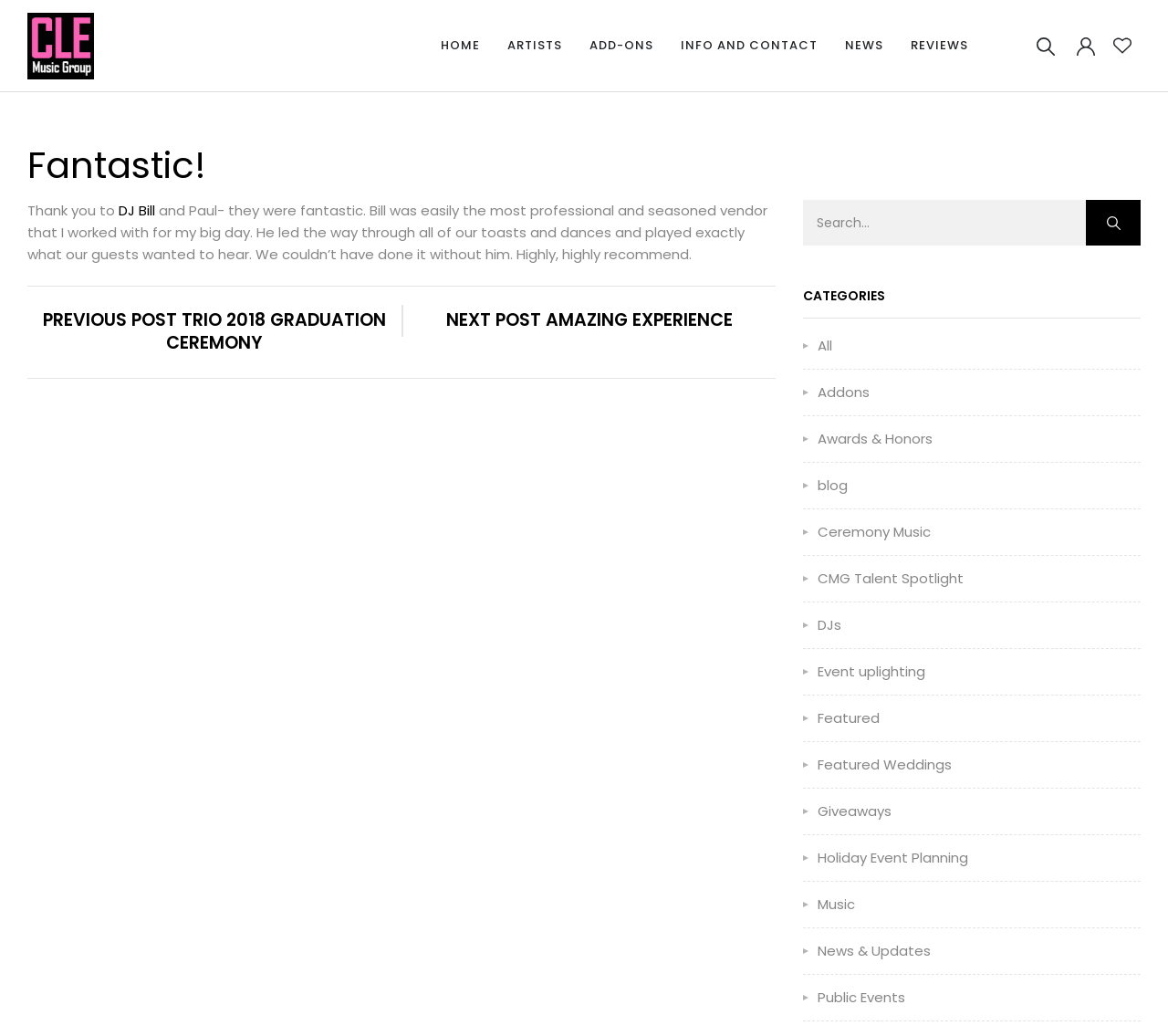Please locate the clickable area by providing the bounding box coordinates to follow this instruction: "Go to the NEXT POST".

[0.382, 0.297, 0.627, 0.321]